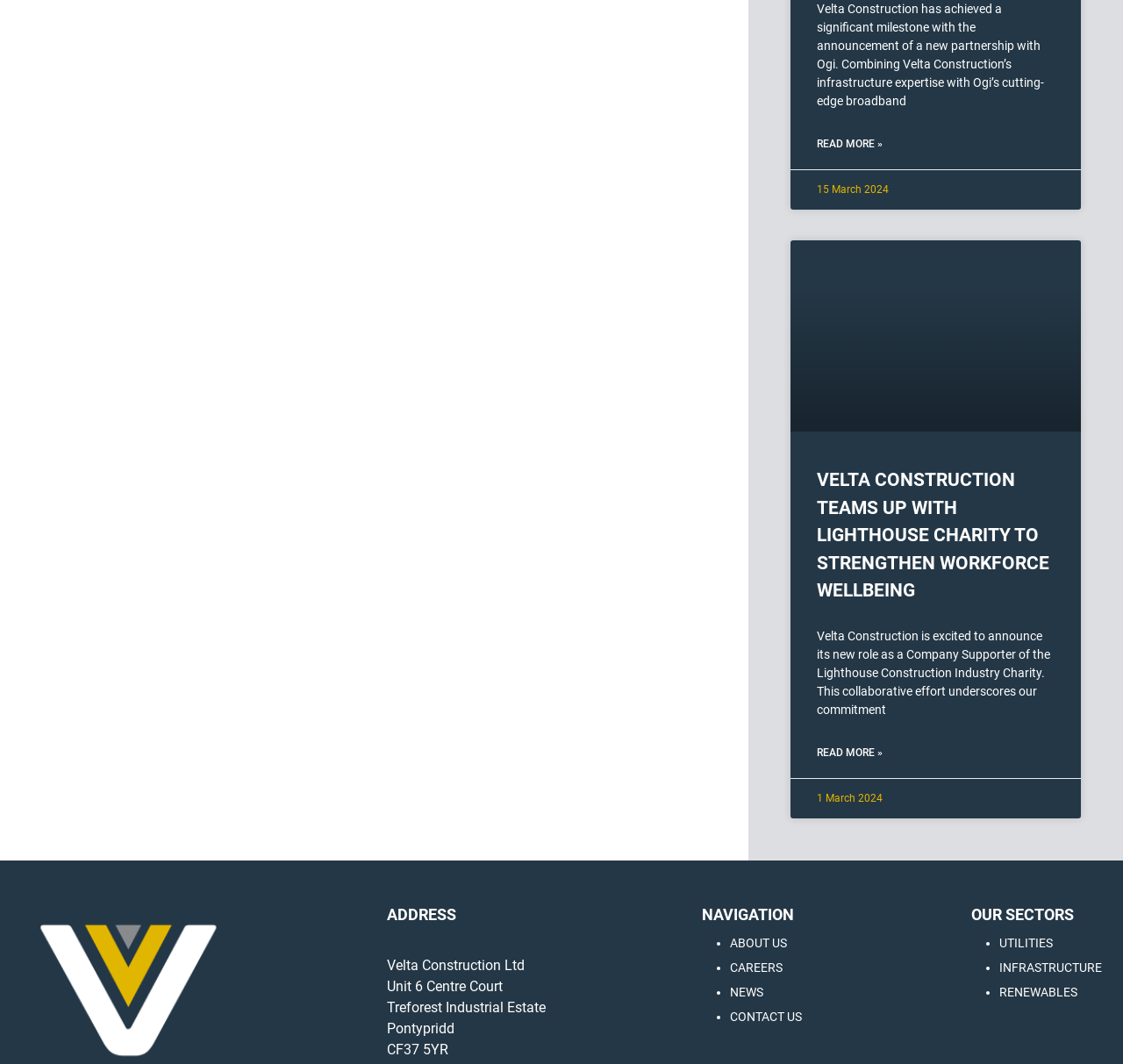Review the image closely and give a comprehensive answer to the question: What is the company's new partner?

The company, Velta Construction, has announced a new partnership with Ogi, as stated in the first article on the webpage.